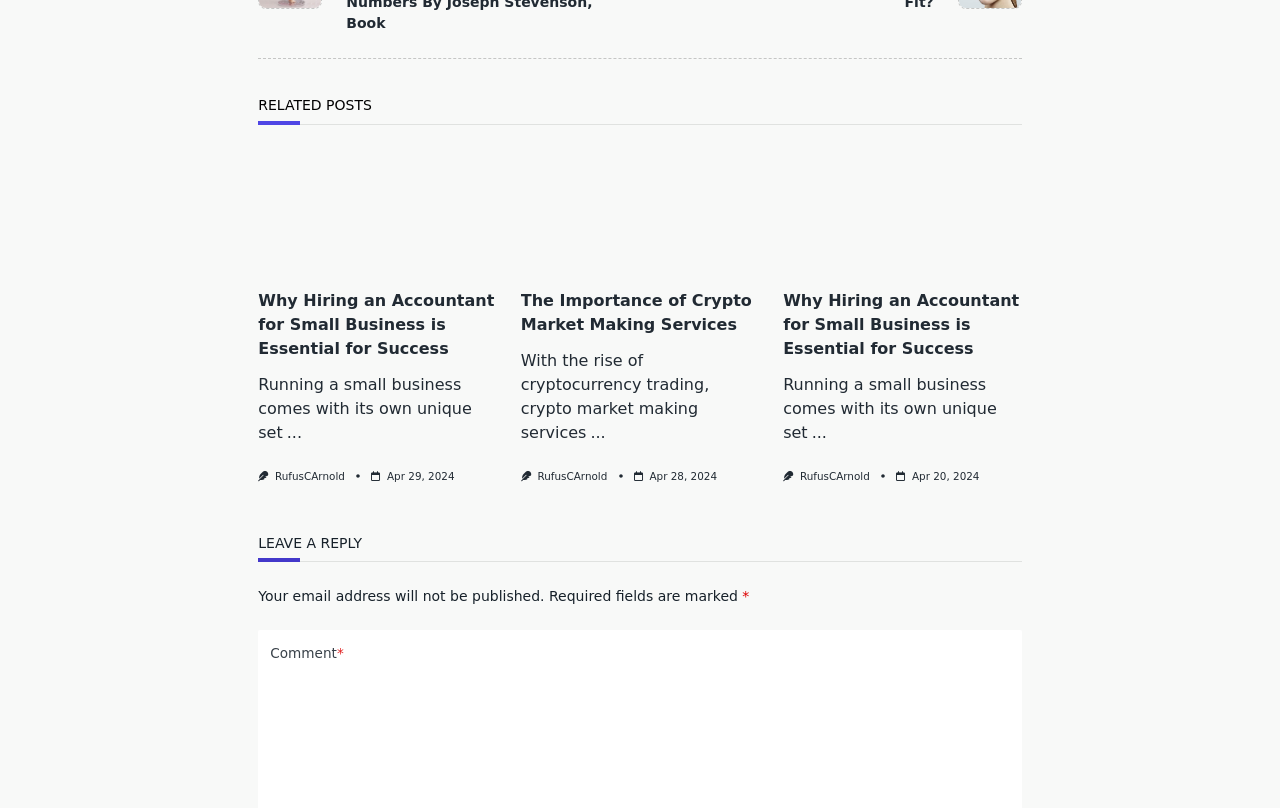Identify the bounding box of the UI element that matches this description: "Apr 29, 2024".

[0.302, 0.582, 0.355, 0.597]